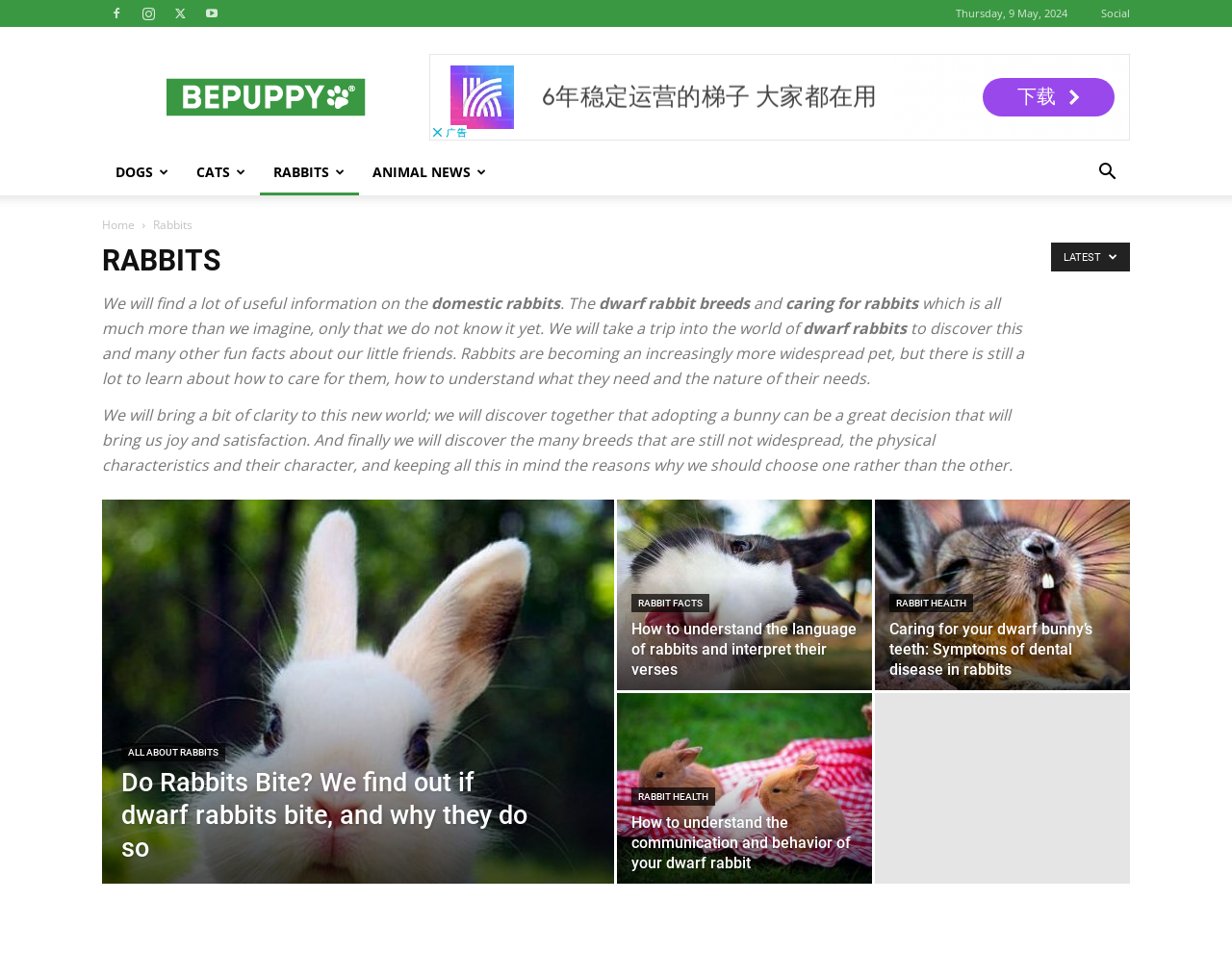How many links are there in the main menu?
Answer the question based on the image using a single word or a brief phrase.

4